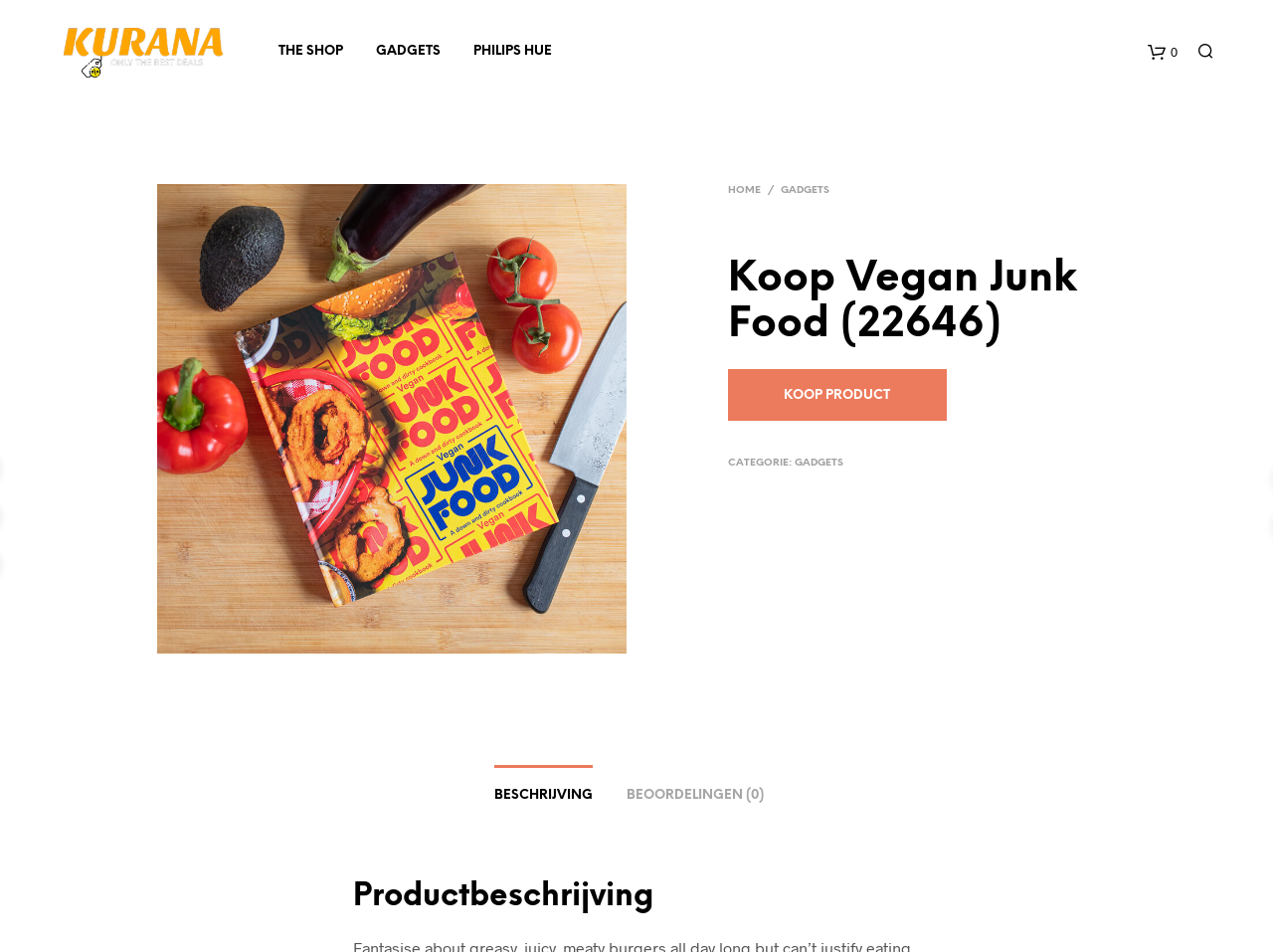Answer succinctly with a single word or phrase:
What is the name of the product?

Koop Vegan Junk Food (22646)